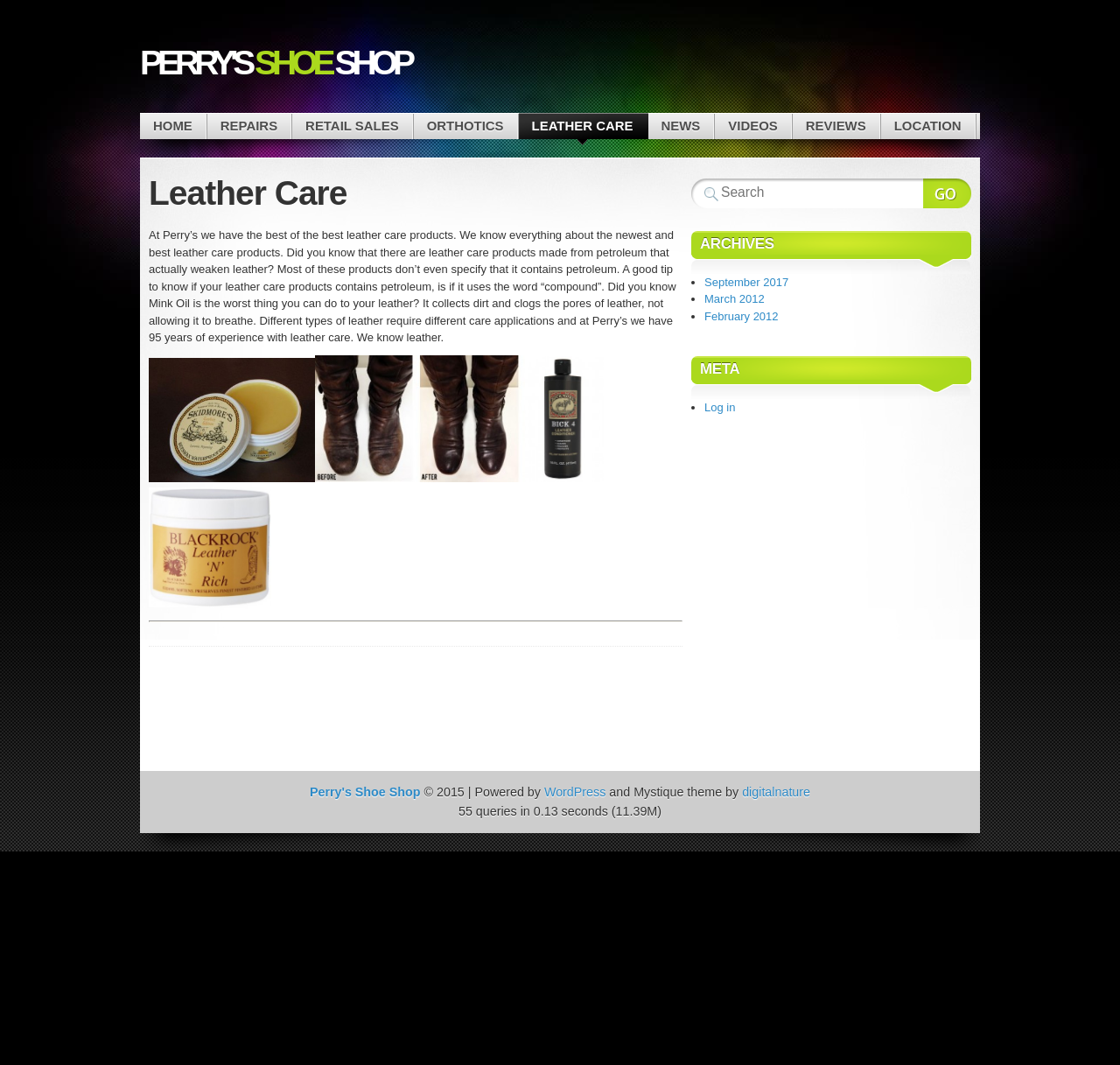Extract the bounding box of the UI element described as: "Perry's Shoe Shop".

[0.277, 0.737, 0.375, 0.75]